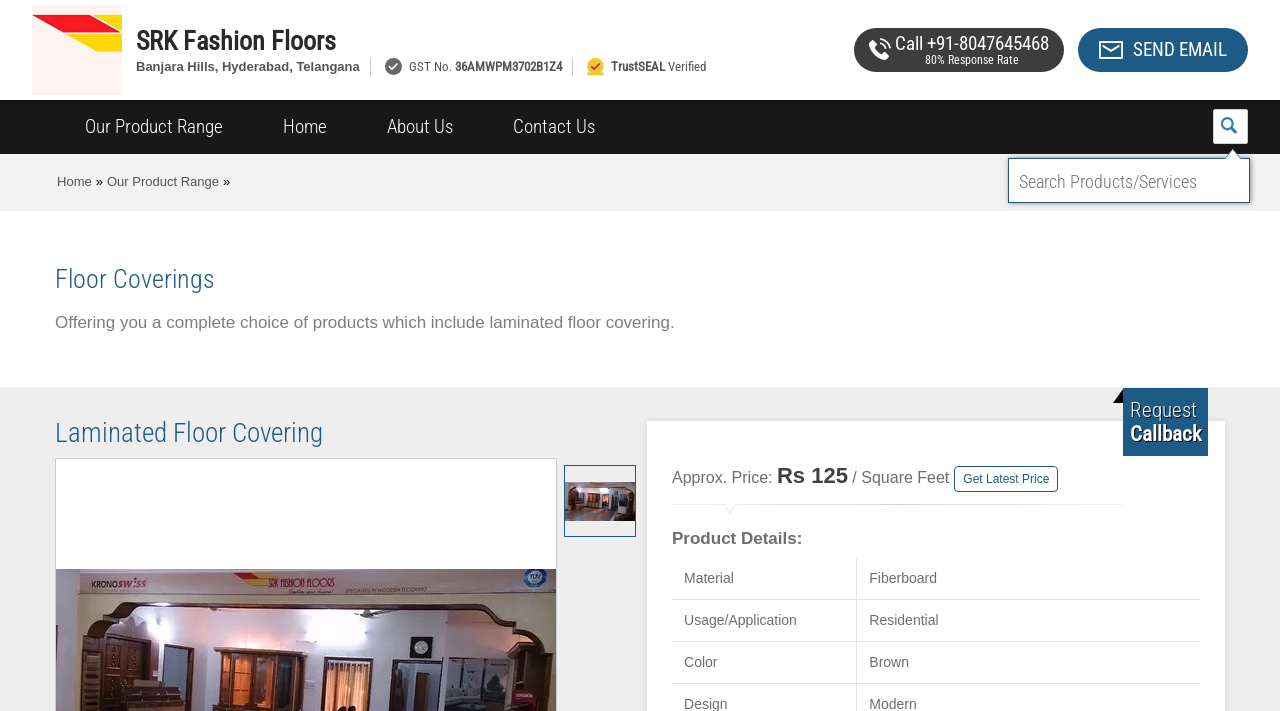Pinpoint the bounding box coordinates of the area that should be clicked to complete the following instruction: "View Our Product Range". The coordinates must be given as four float numbers between 0 and 1, i.e., [left, top, right, bottom].

[0.043, 0.141, 0.198, 0.217]